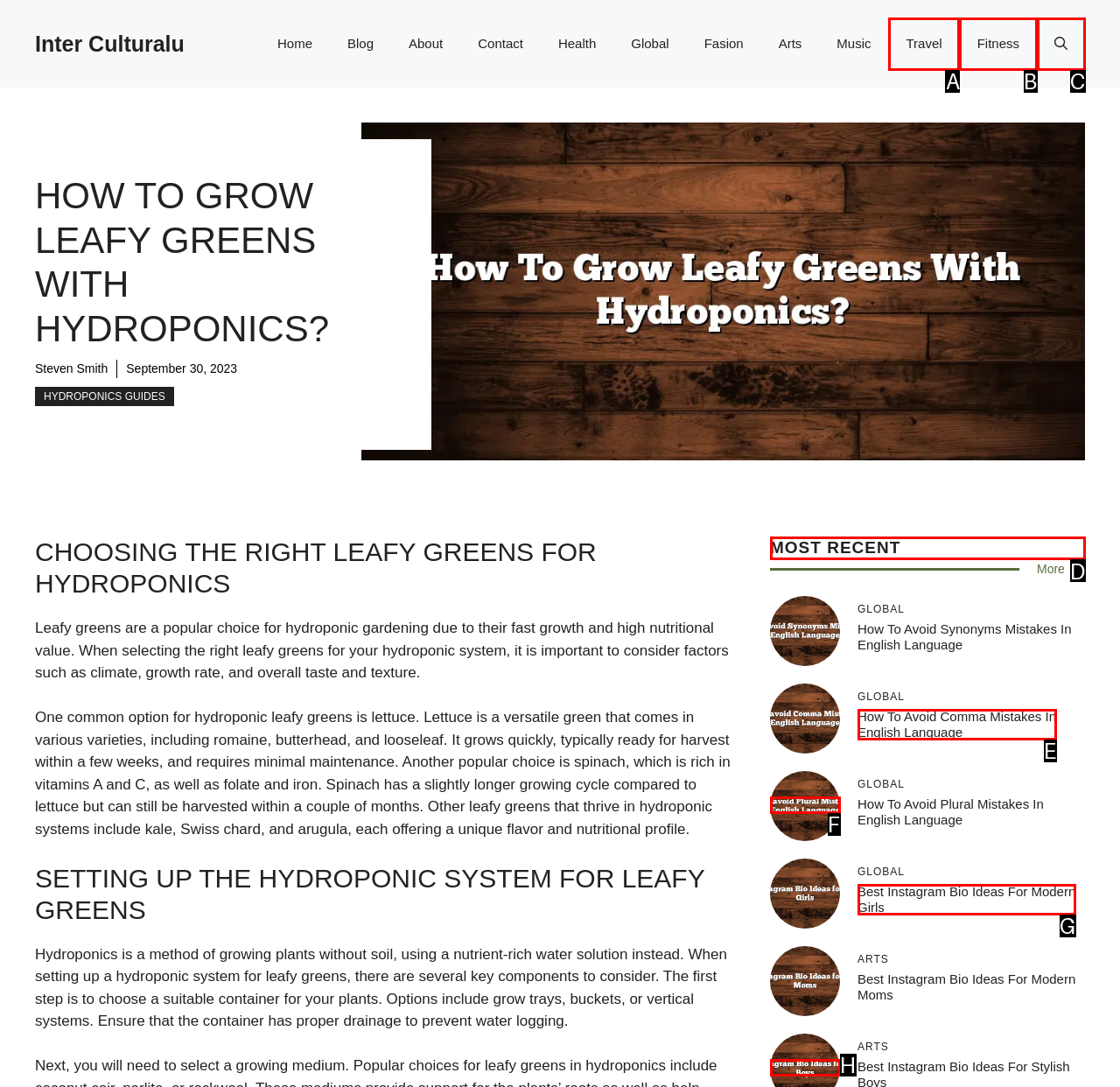Determine which element should be clicked for this task: view the 'MOST RECENT' section
Answer with the letter of the selected option.

D